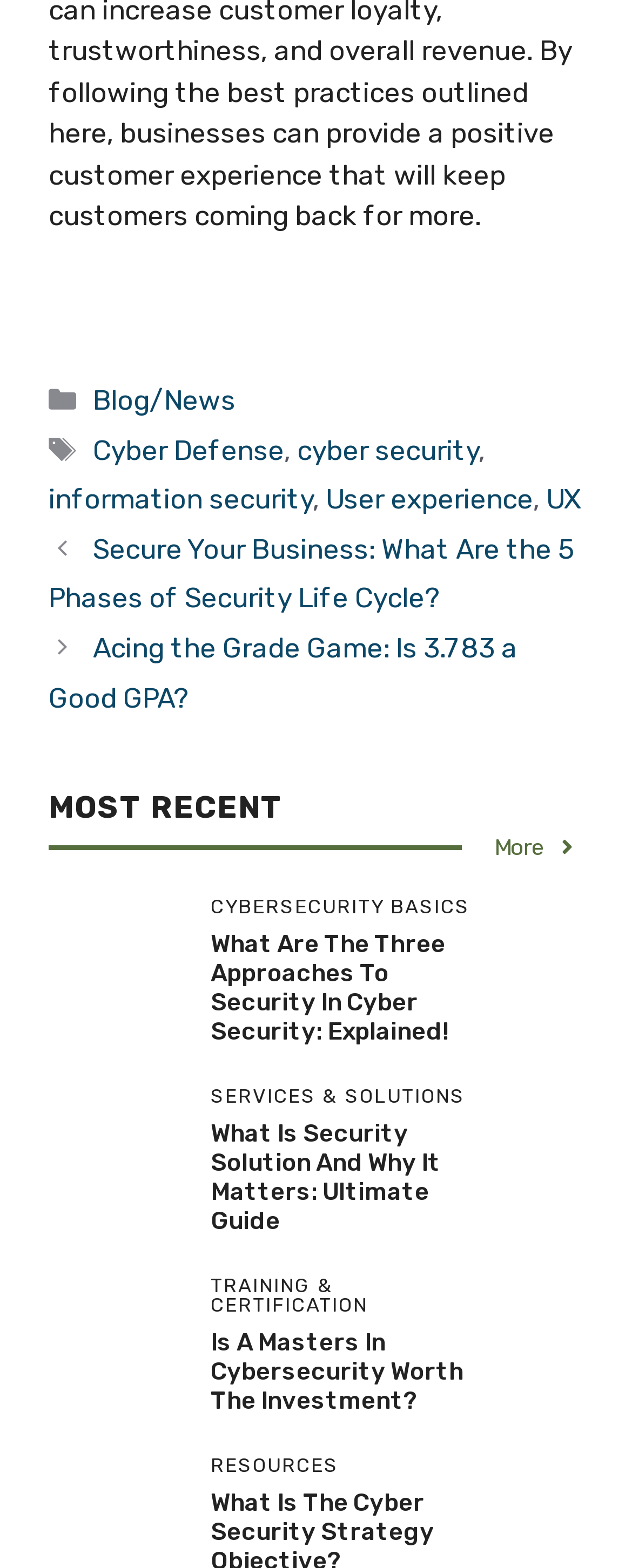For the following element description, predict the bounding box coordinates in the format (top-left x, top-left y, bottom-right x, bottom-right y). All values should be floating point numbers between 0 and 1. Description: Blog/News

[0.147, 0.245, 0.372, 0.265]